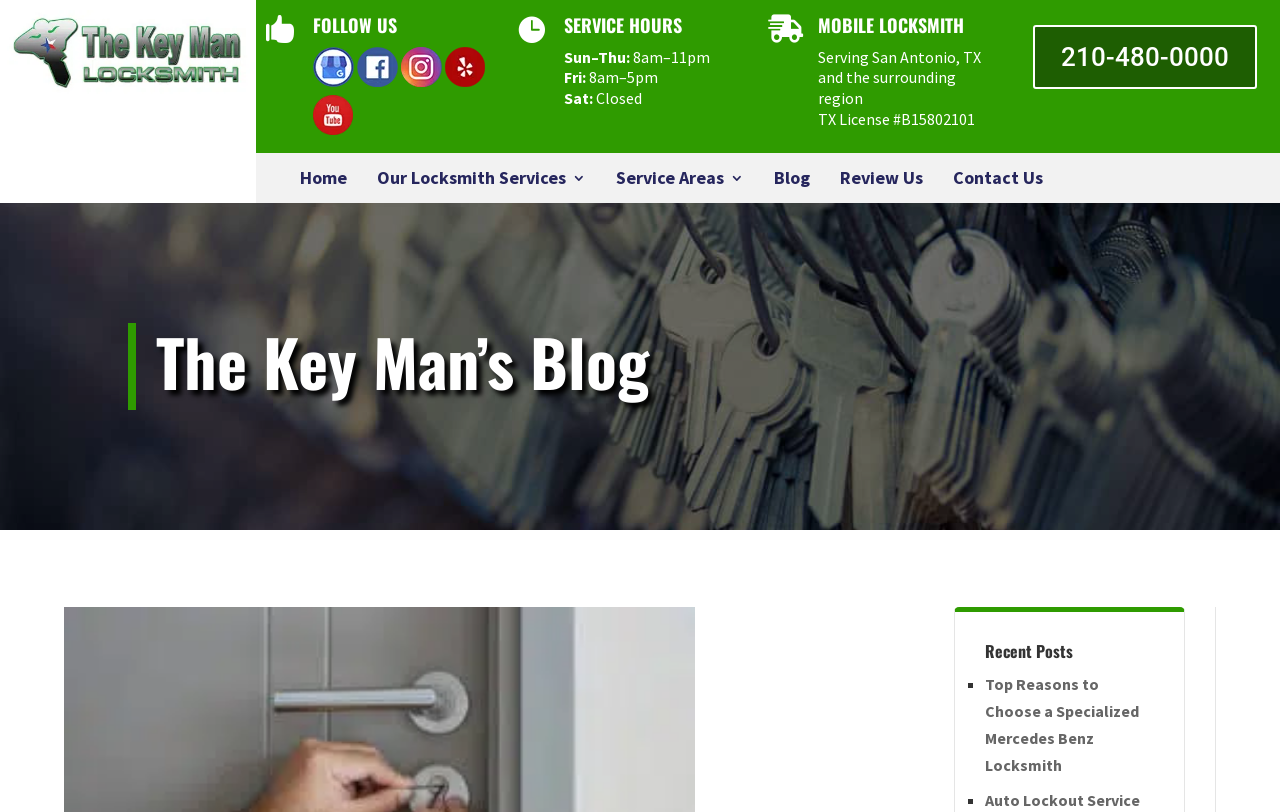What is the name of the locksmith company?
From the screenshot, supply a one-word or short-phrase answer.

The Key Man Locksmith